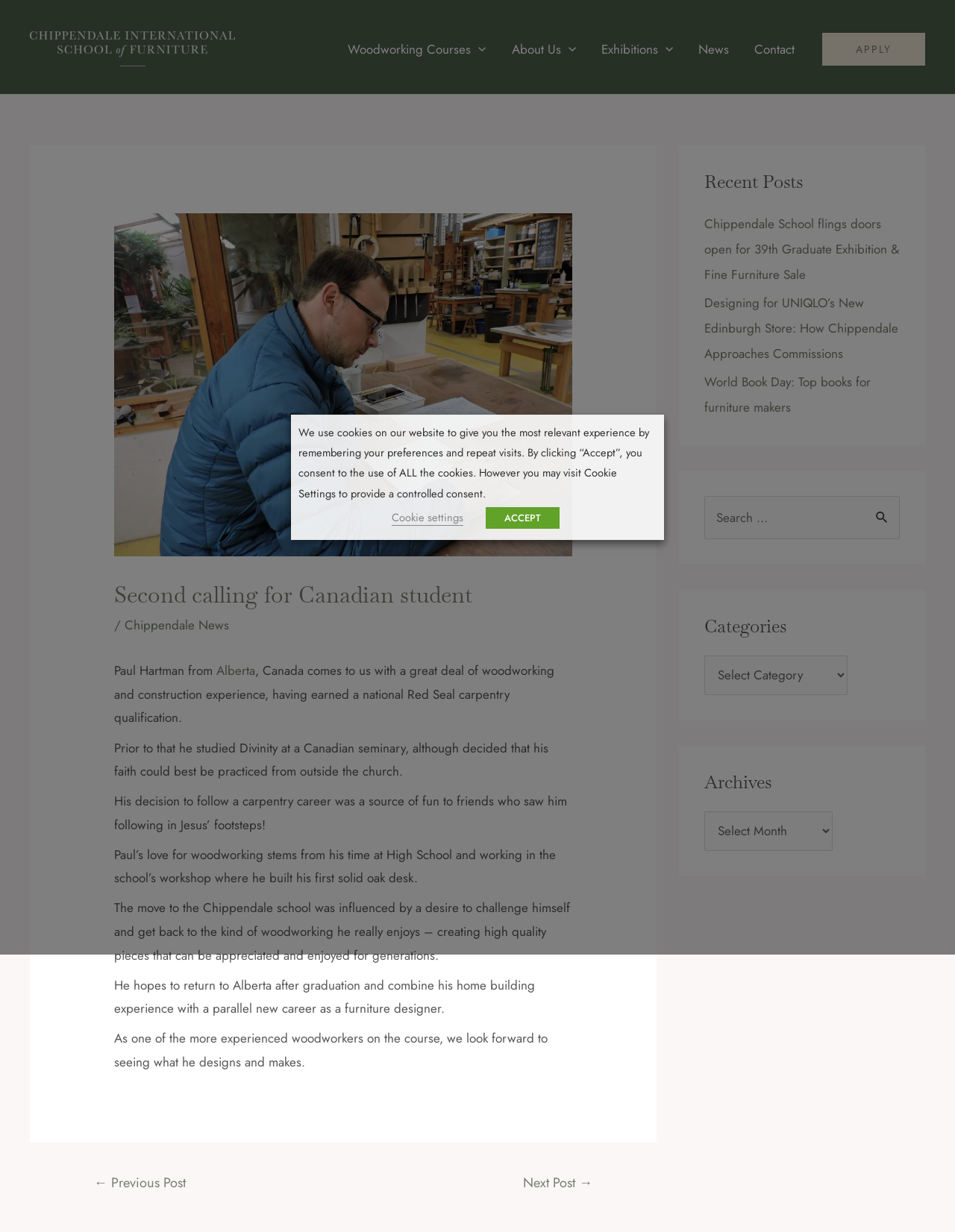Please identify the bounding box coordinates of the element I should click to complete this instruction: 'Search for something'. The coordinates should be given as four float numbers between 0 and 1, like this: [left, top, right, bottom].

[0.738, 0.403, 0.942, 0.438]